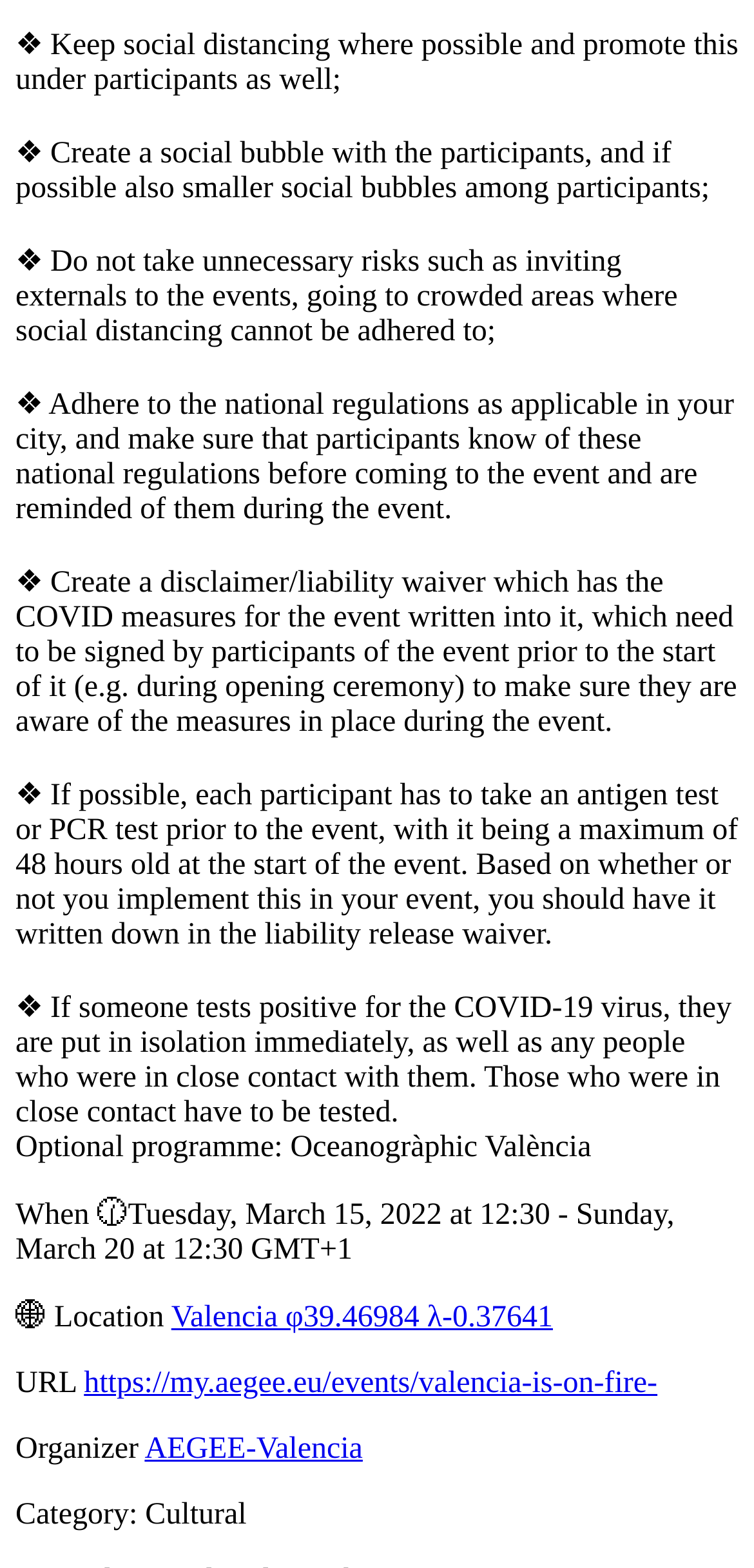What is the location of the event?
Based on the image, give a concise answer in the form of a single word or short phrase.

Valencia